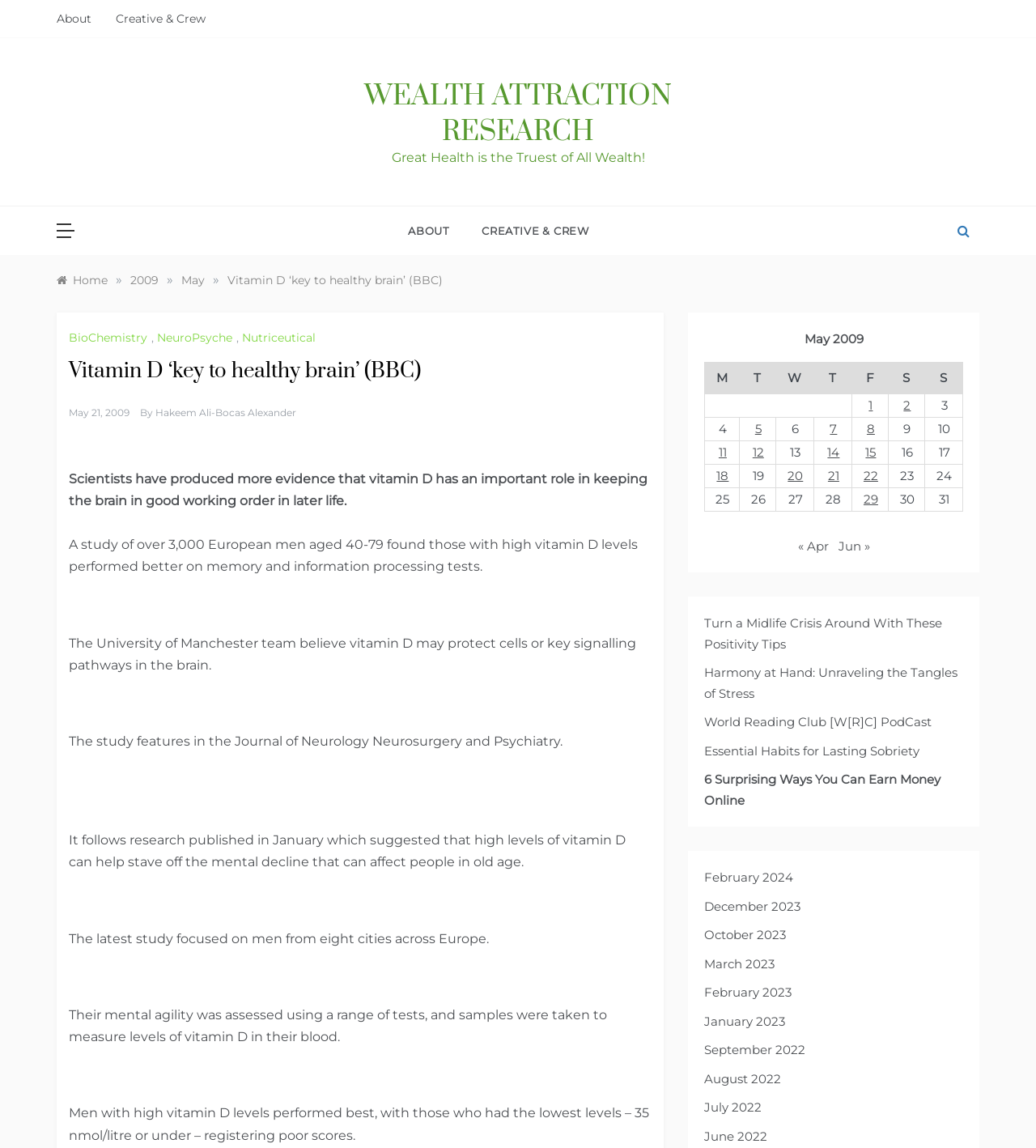Locate and extract the text of the main heading on the webpage.

WEALTH ATTRACTION RESEARCH